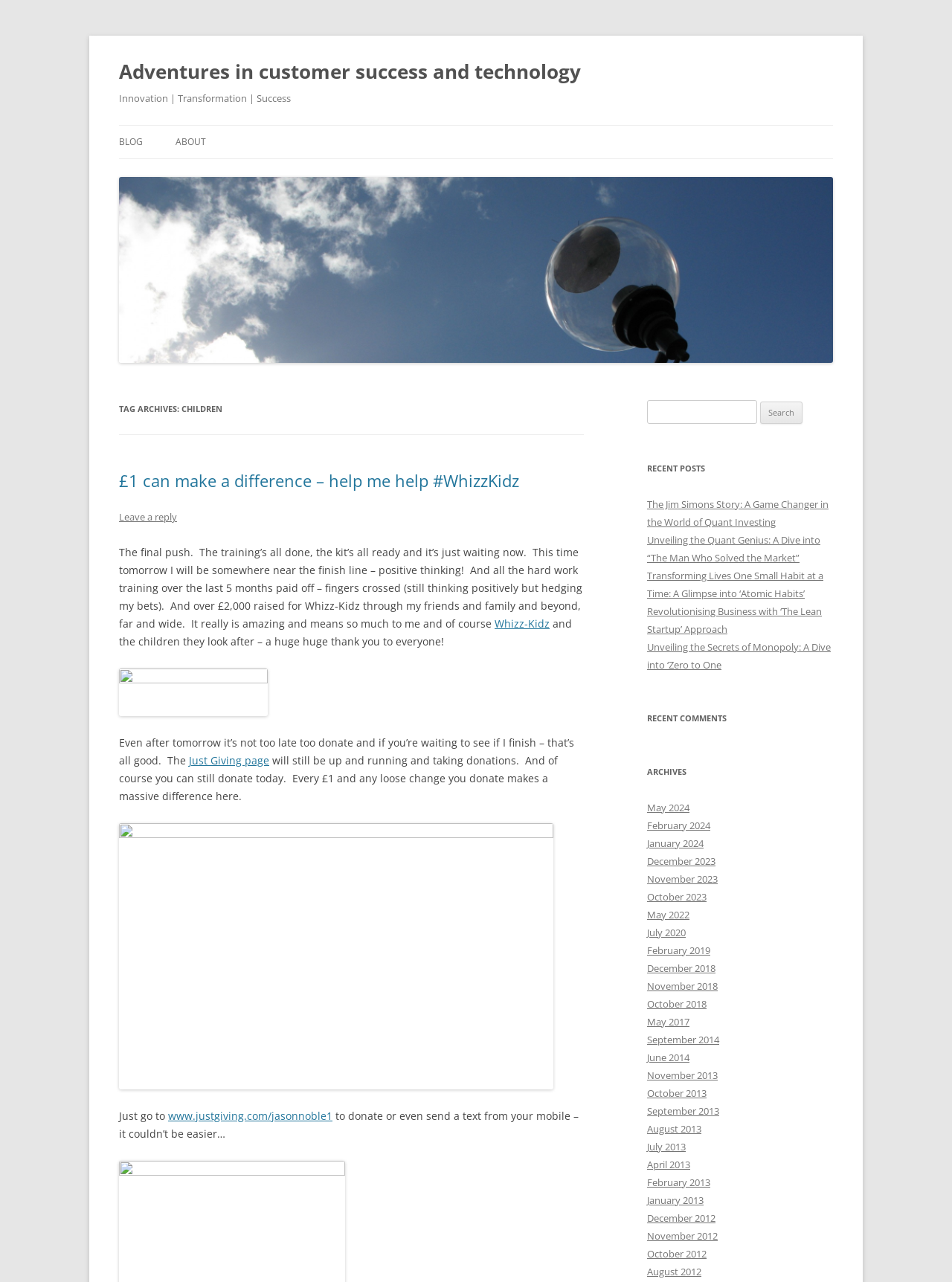Locate the bounding box coordinates of the element I should click to achieve the following instruction: "Click on the 'BLOG' link".

[0.125, 0.098, 0.15, 0.124]